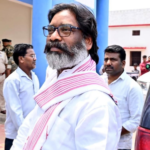What is the atmosphere of the scene?
Give a detailed response to the question by analyzing the screenshot.

The image captures a moment during a public appearance, featuring a man in traditional attire, which suggests a level of formality. However, the presence of individuals in casual clothing nearby and the overall setting implies a sense of community interaction, blending the formal and informal aspects.